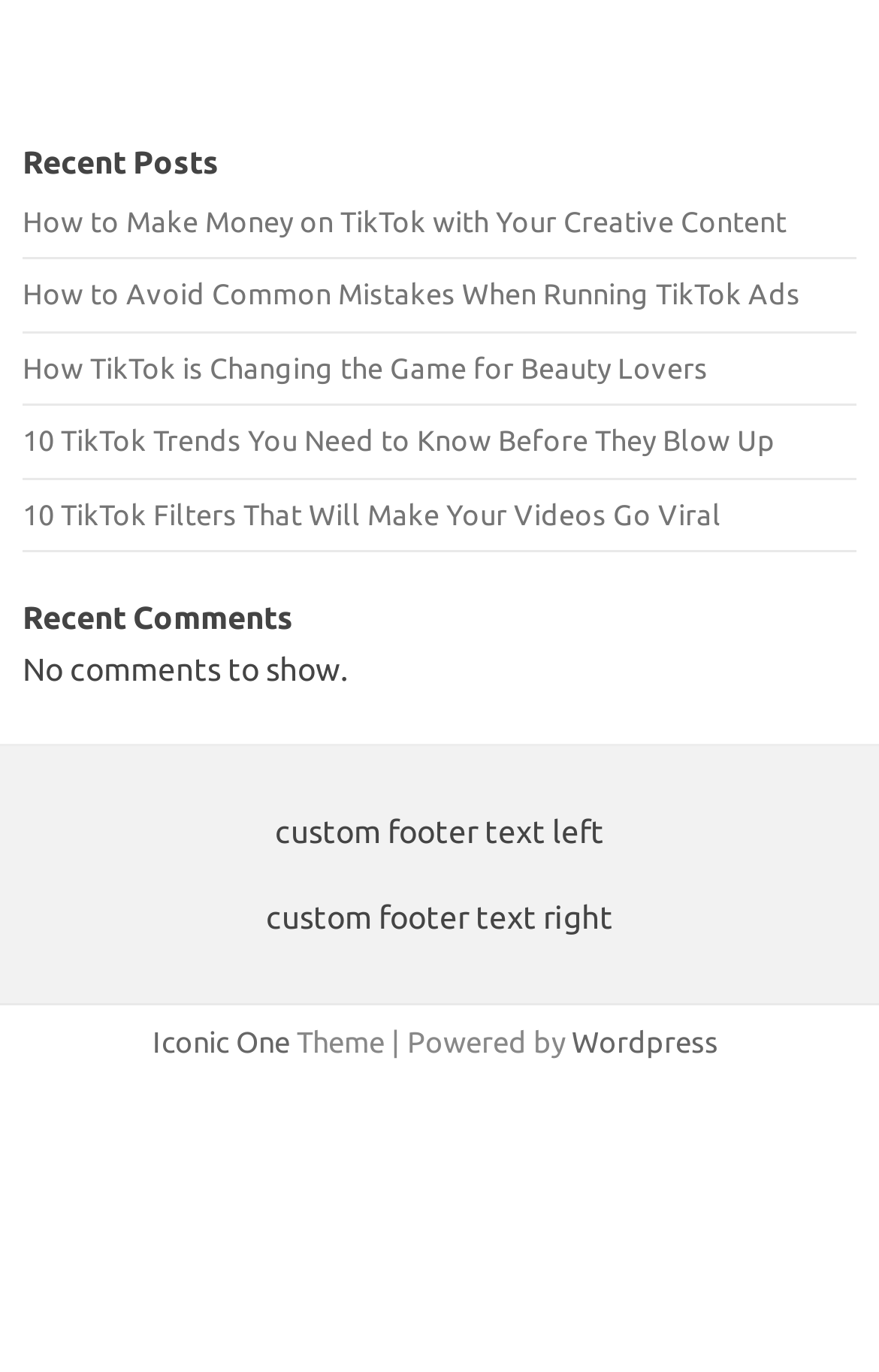How many comments are there in the 'Recent Comments' section? Using the information from the screenshot, answer with a single word or phrase.

0